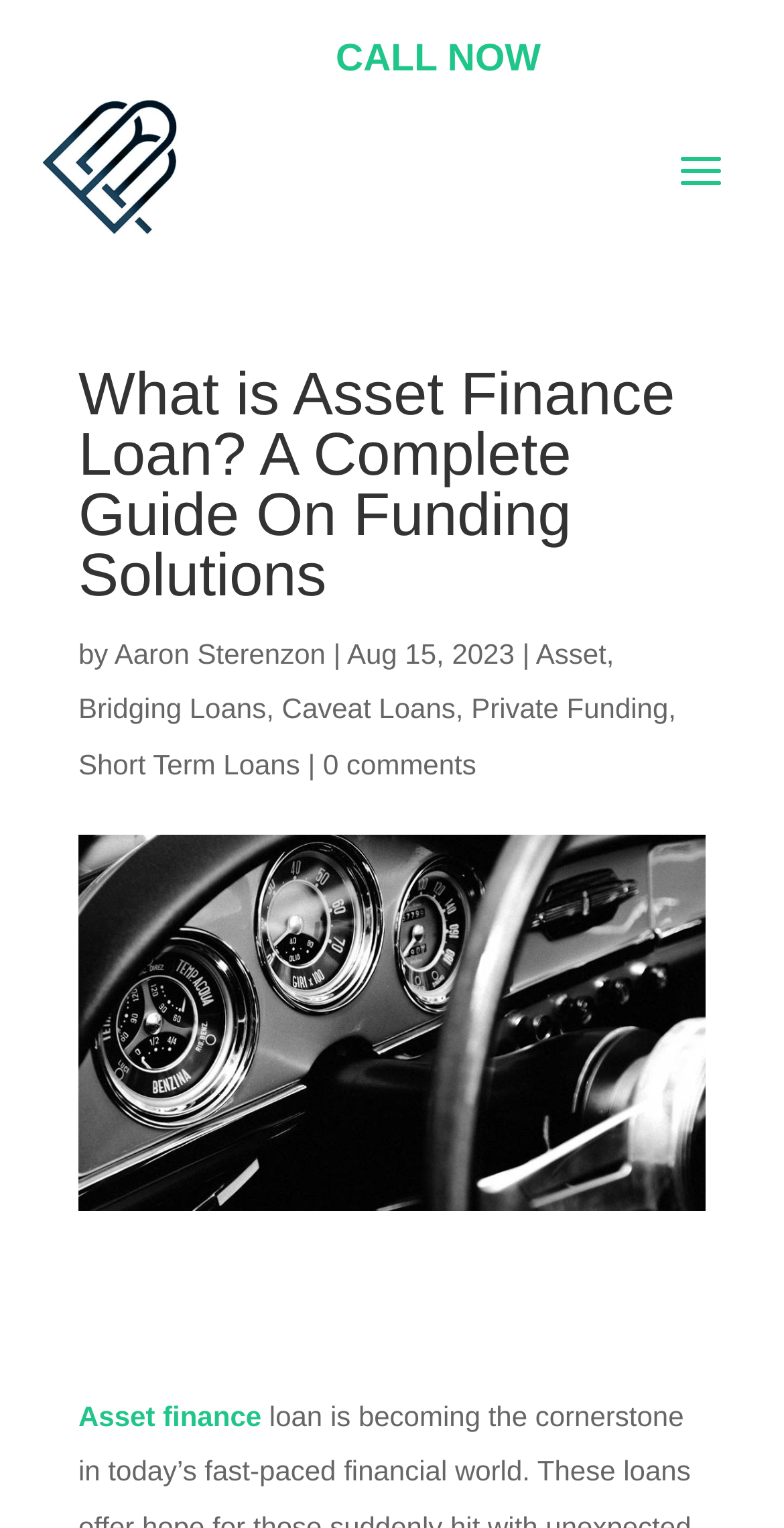Please find the bounding box coordinates in the format (top-left x, top-left y, bottom-right x, bottom-right y) for the given element description. Ensure the coordinates are floating point numbers between 0 and 1. Description: Short Term Loans

[0.1, 0.489, 0.383, 0.51]